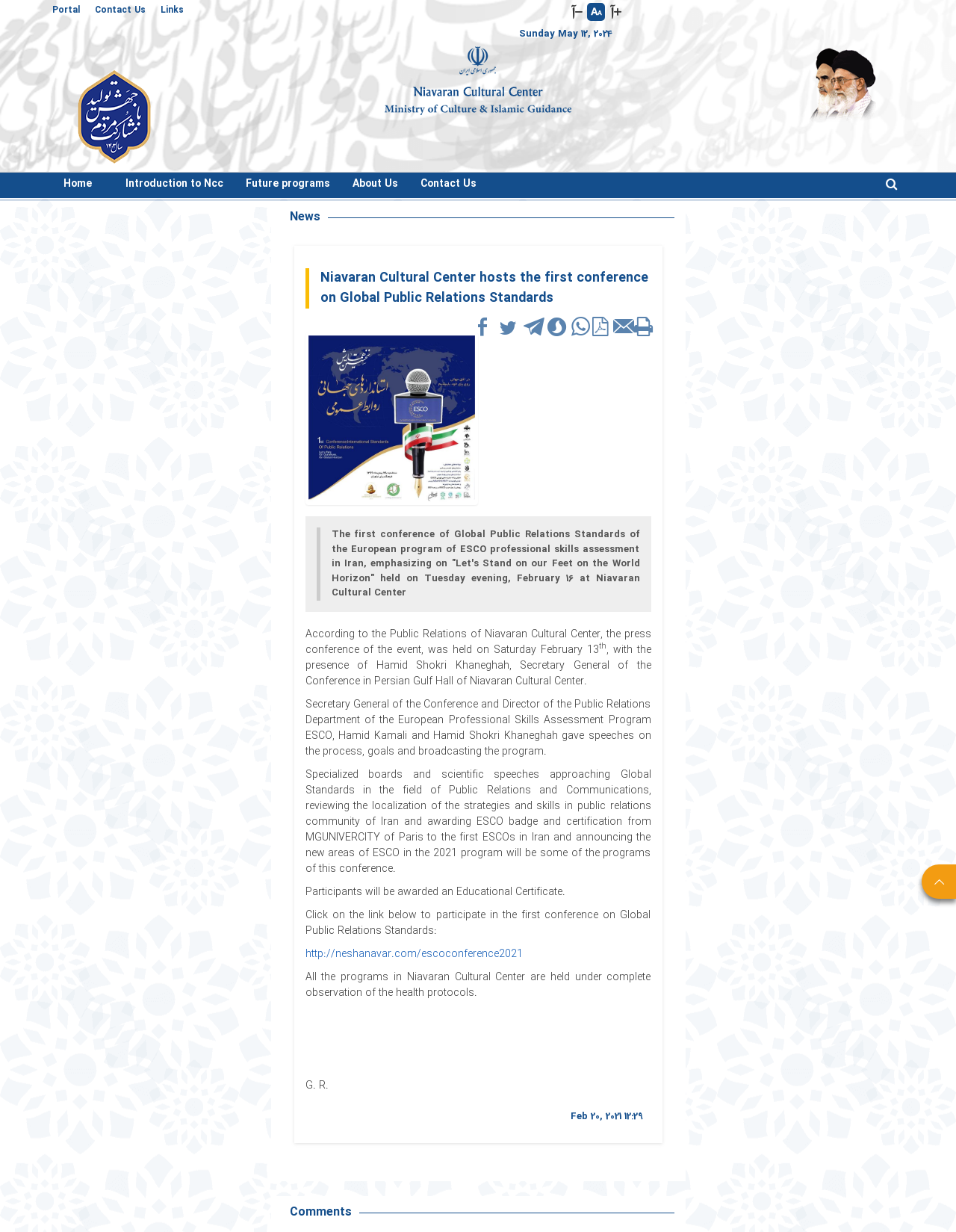Pinpoint the bounding box coordinates of the element to be clicked to execute the instruction: "Search for something".

[0.816, 0.14, 0.919, 0.158]